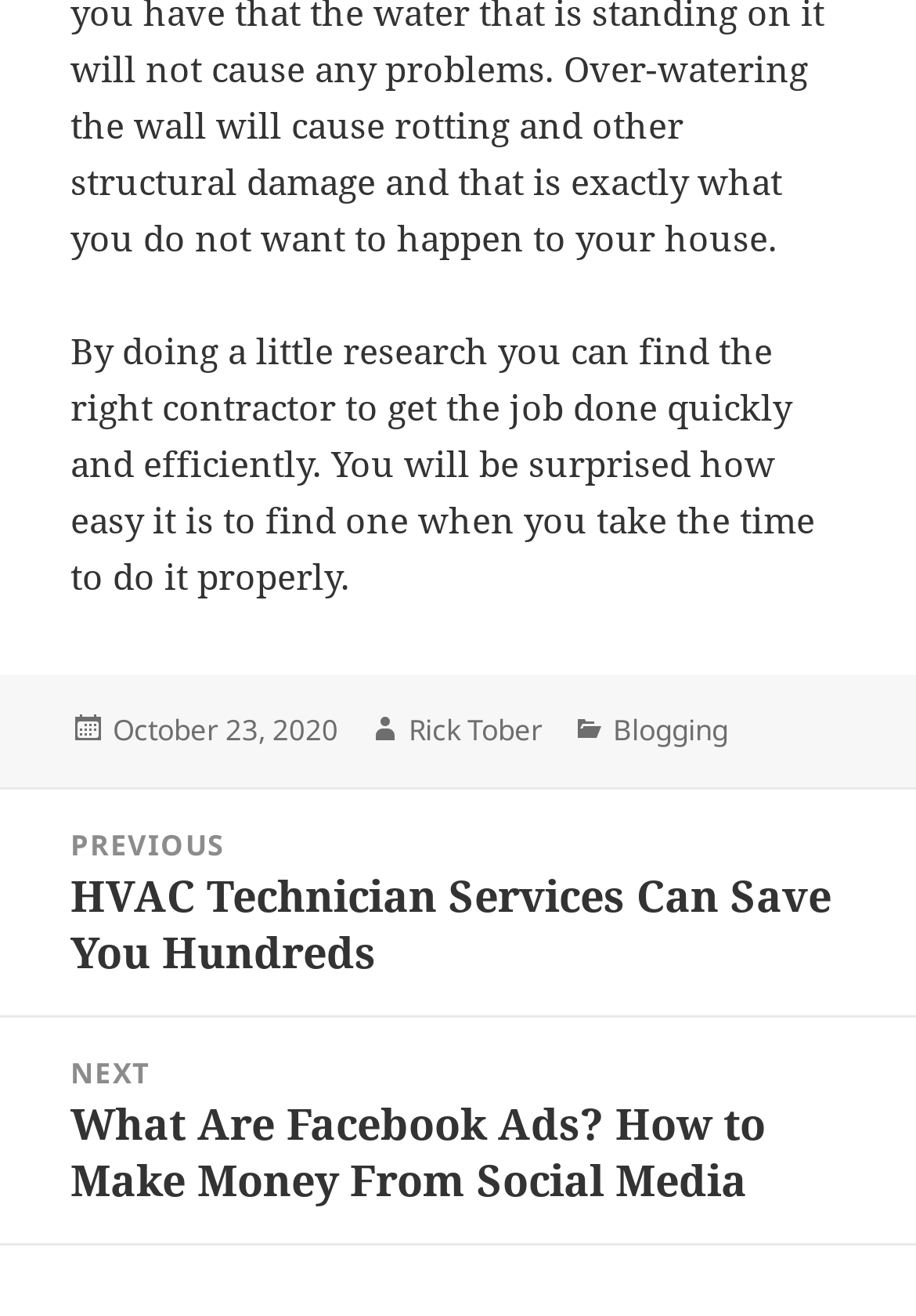What category does the current article belong to?
Based on the image, please offer an in-depth response to the question.

The category of the current article can be found in the footer section, where it is mentioned as 'Categories: Blogging'.